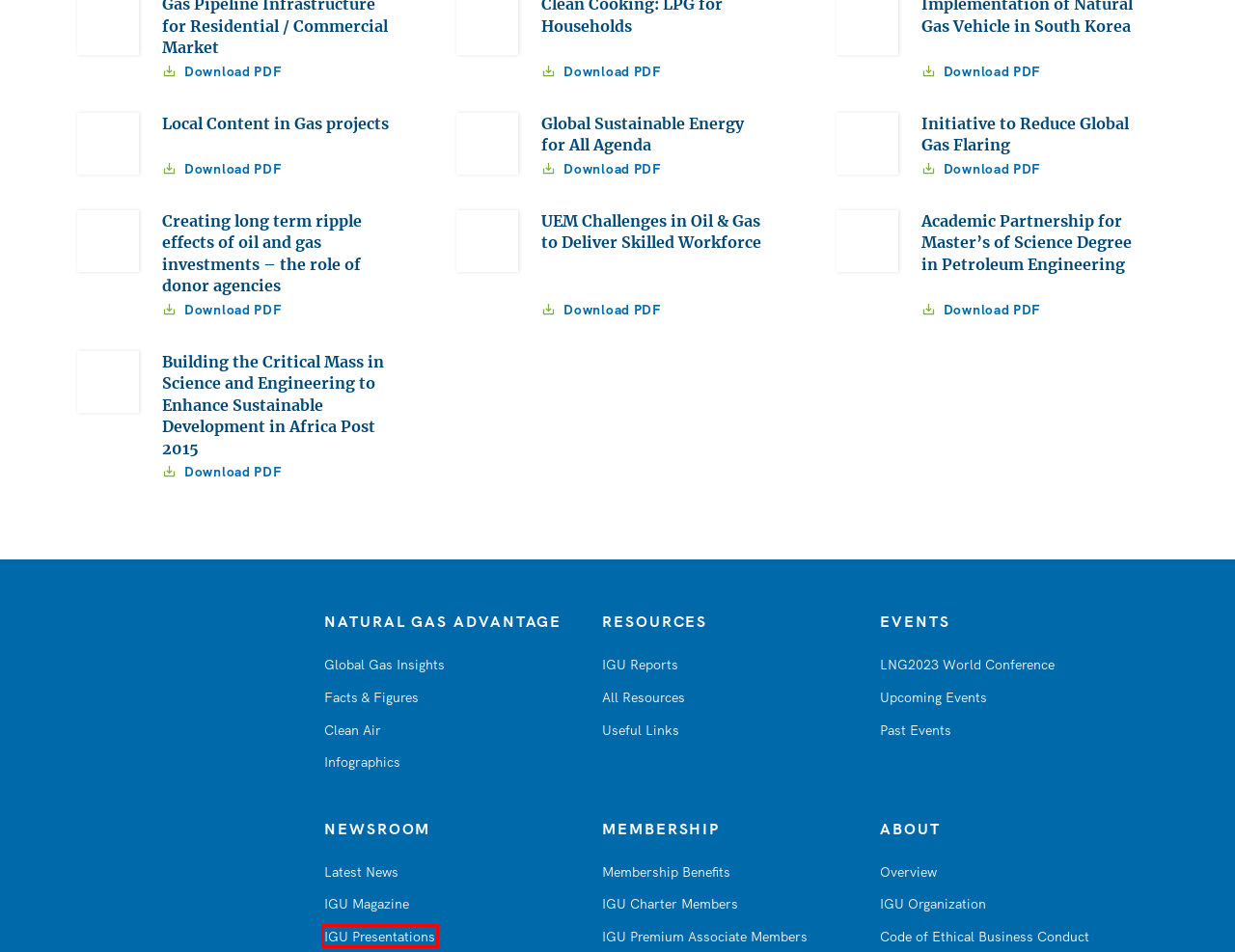You have a screenshot showing a webpage with a red bounding box around a UI element. Choose the webpage description that best matches the new page after clicking the highlighted element. Here are the options:
A. IGU Presentations – IGU
B. Infographics – IGU
C. Resources – IGU
D. Past Events – IGU
E. Facts & Figures – IGU
F. LNG2023 Conference – IGU
G. Clean Air – IGU
H. Upcoming Events – IGU

A